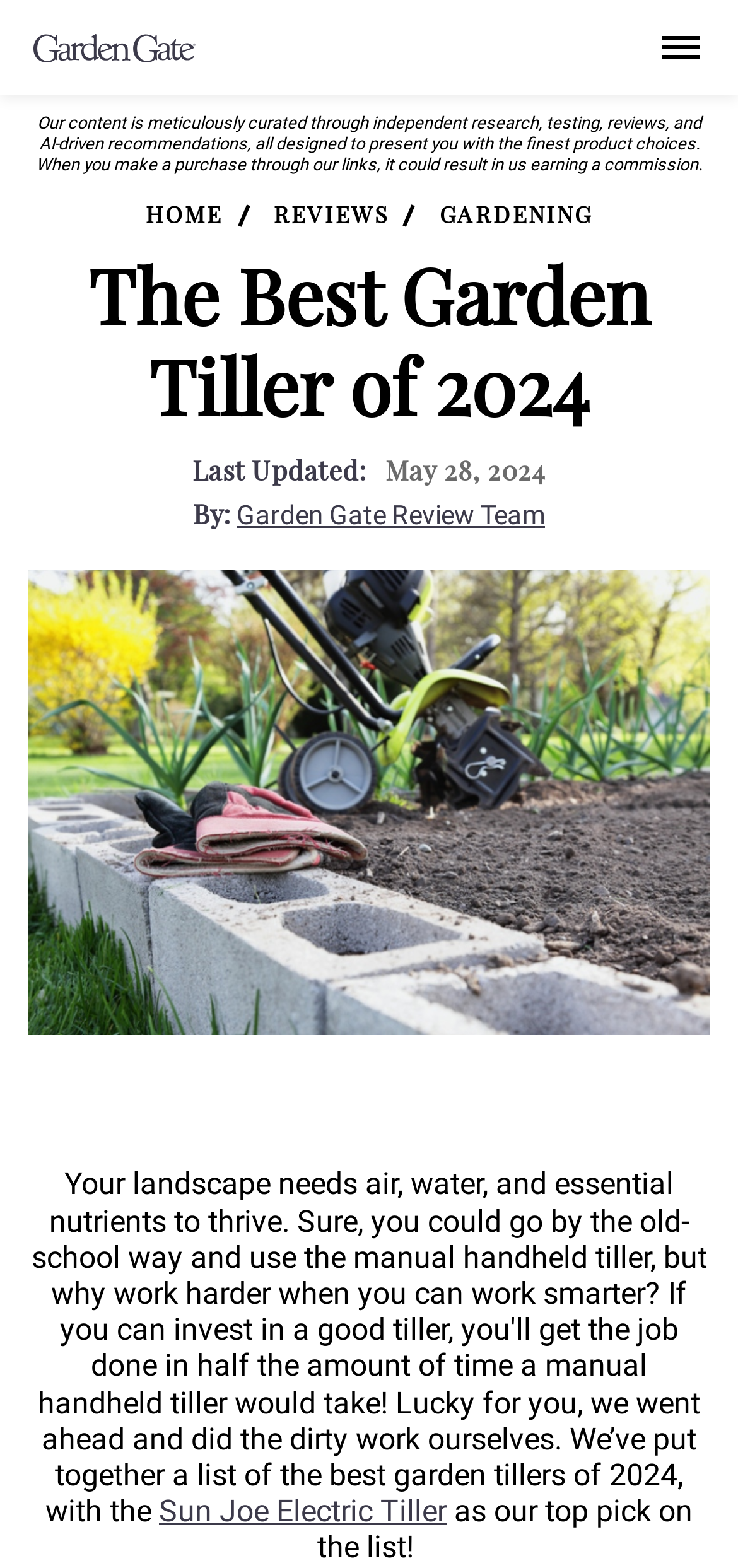What is the top pick on the list?
Examine the image and give a concise answer in one word or a short phrase.

Sun Joe Electric Tiller